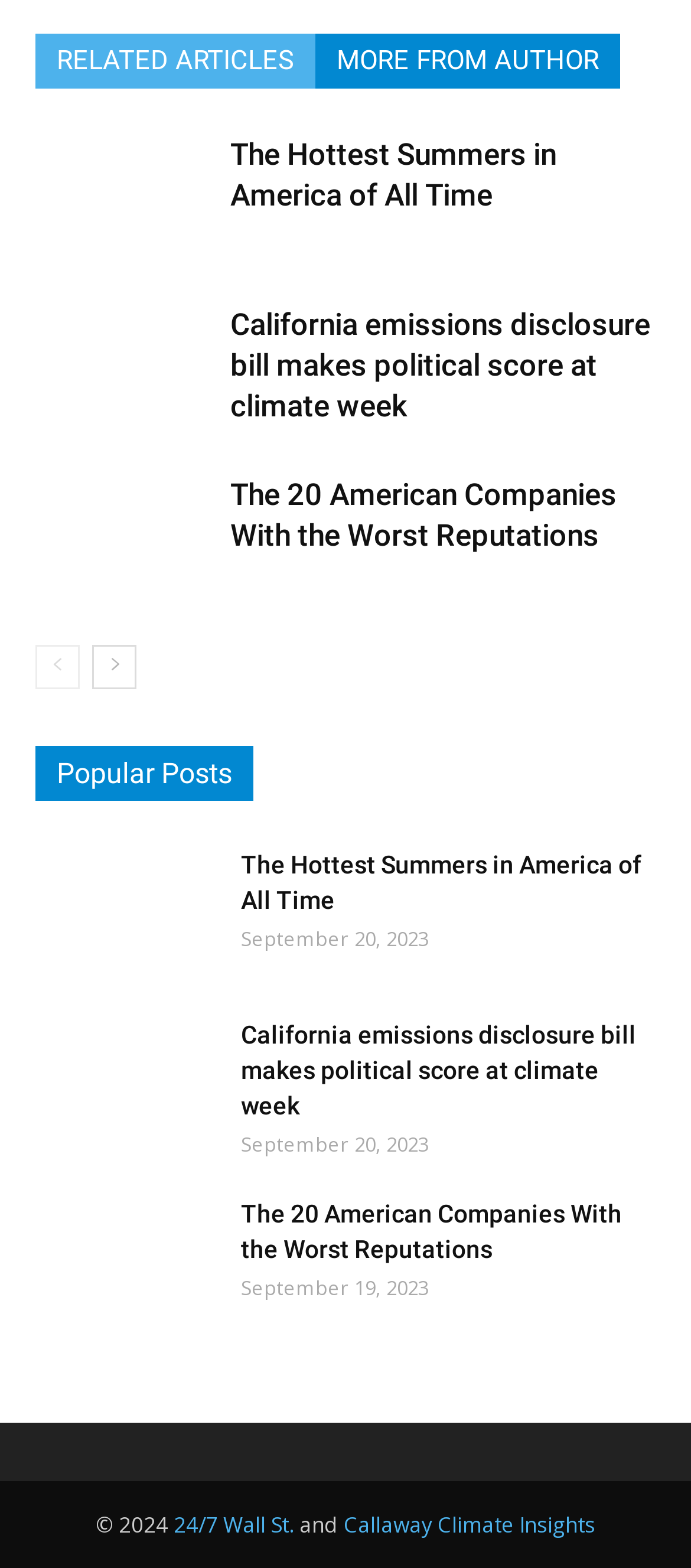Locate the bounding box coordinates of the element's region that should be clicked to carry out the following instruction: "Click on 'RELATED ARTICLES'". The coordinates need to be four float numbers between 0 and 1, i.e., [left, top, right, bottom].

[0.051, 0.021, 0.456, 0.056]